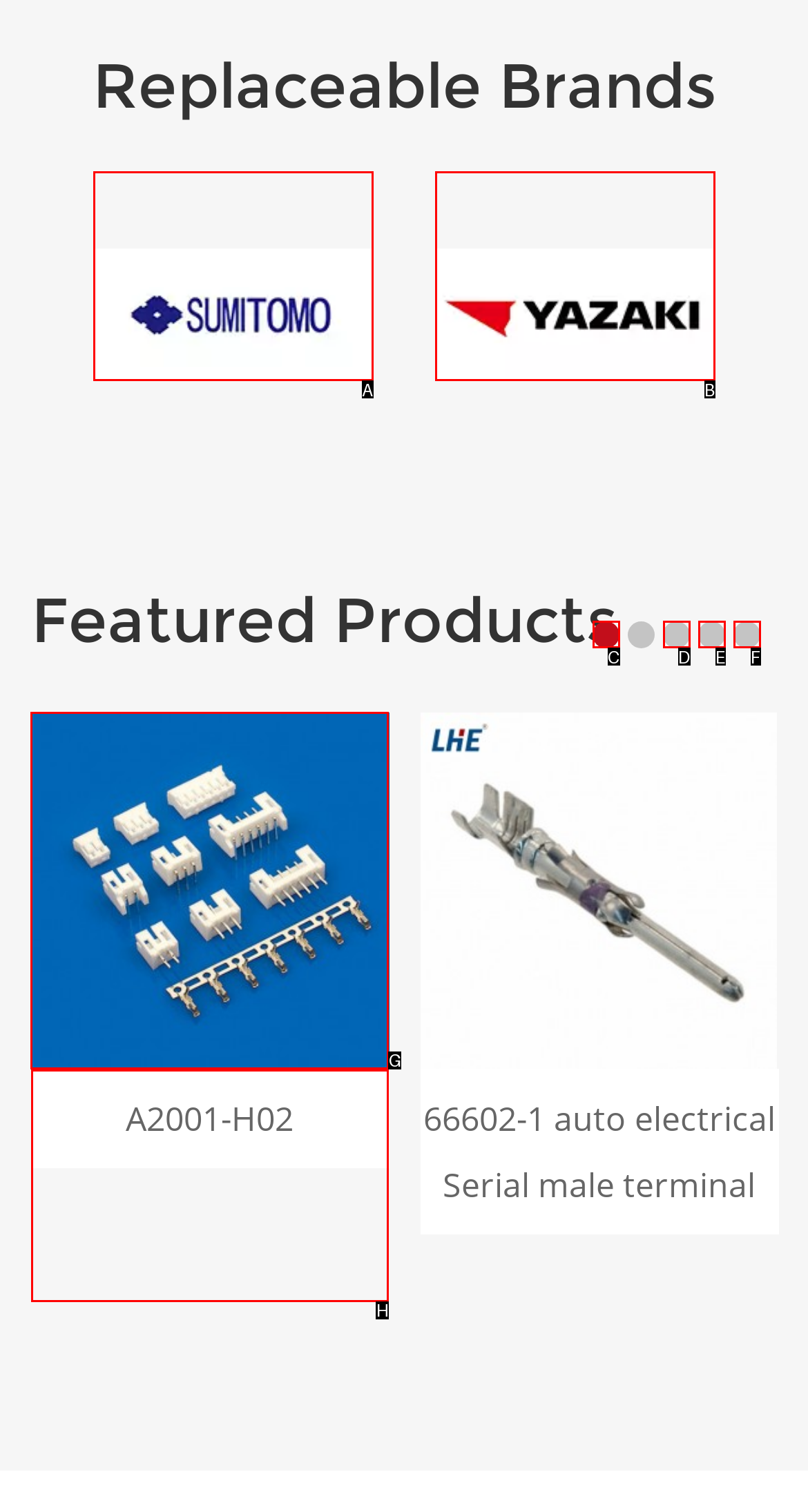Choose the correct UI element to click for this task: View 66602-1 auto electrical Serial male terminal product Answer using the letter from the given choices.

G